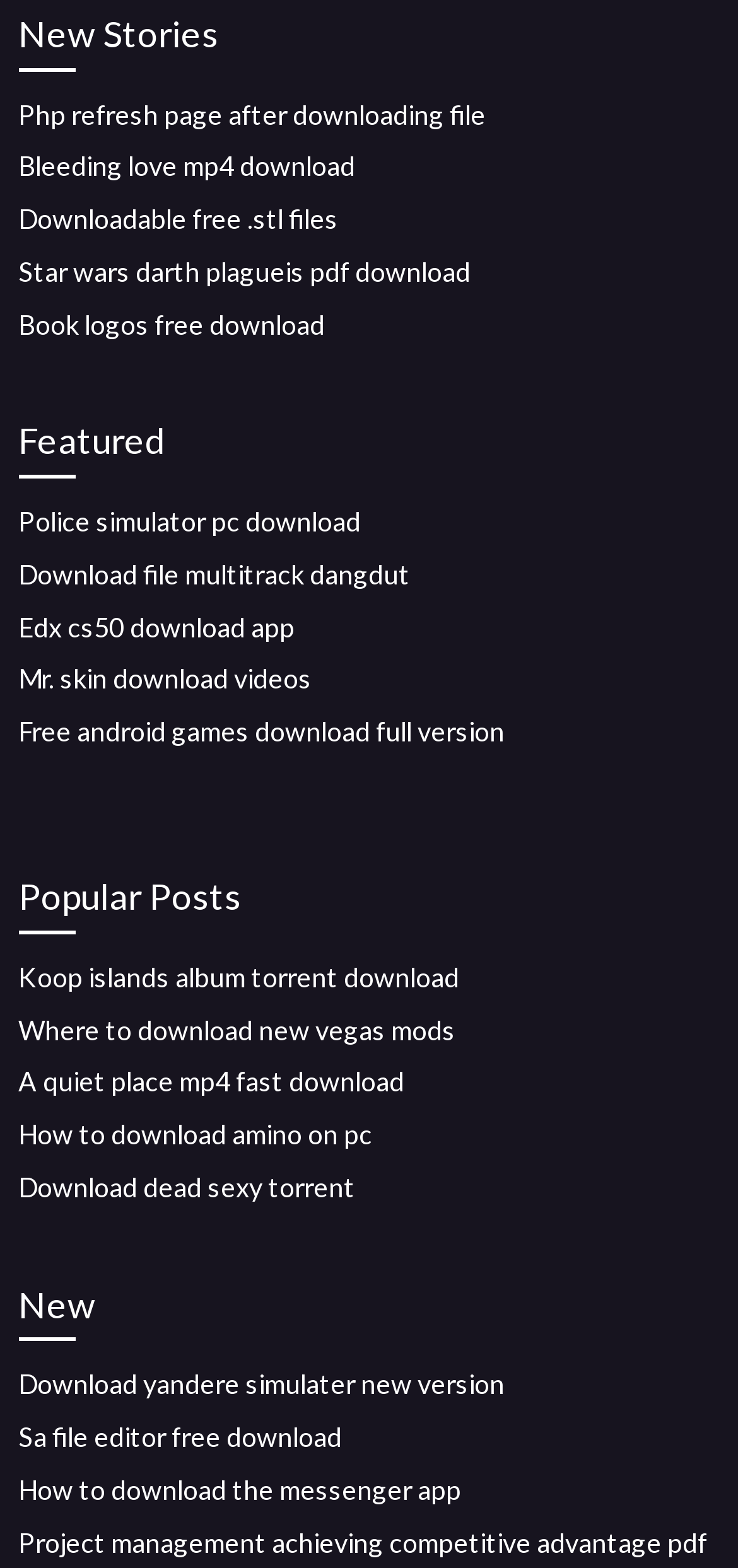Please identify the bounding box coordinates of where to click in order to follow the instruction: "Access 'How to download the messenger app'".

[0.025, 0.94, 0.625, 0.96]